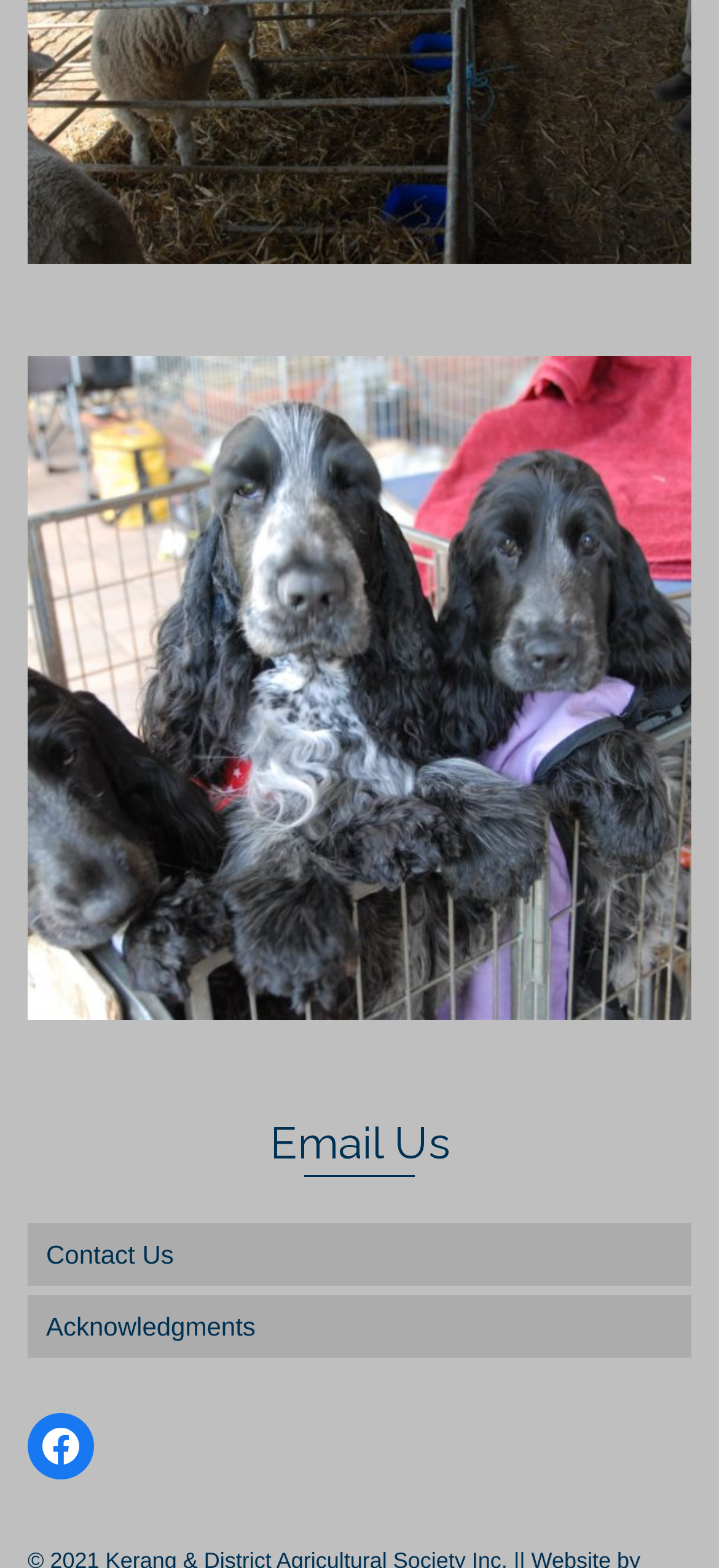Using the details from the image, please elaborate on the following question: What social media platform is linked on the webpage?

The webpage contains a link to Facebook, which is a social media platform, indicating that the website or organization has a presence on Facebook.